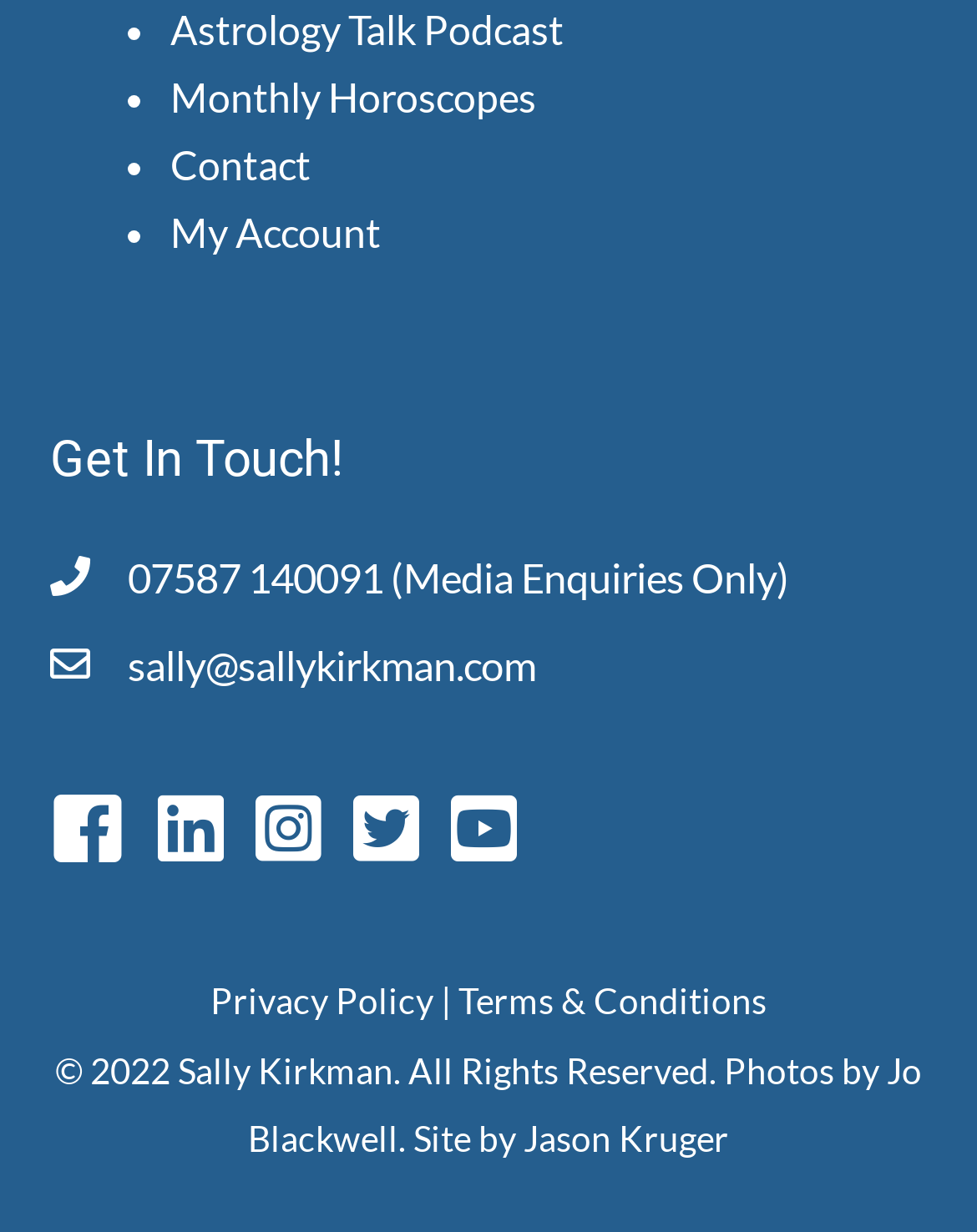Who took the photos on the website? Examine the screenshot and reply using just one word or a brief phrase.

Jo Blackwell